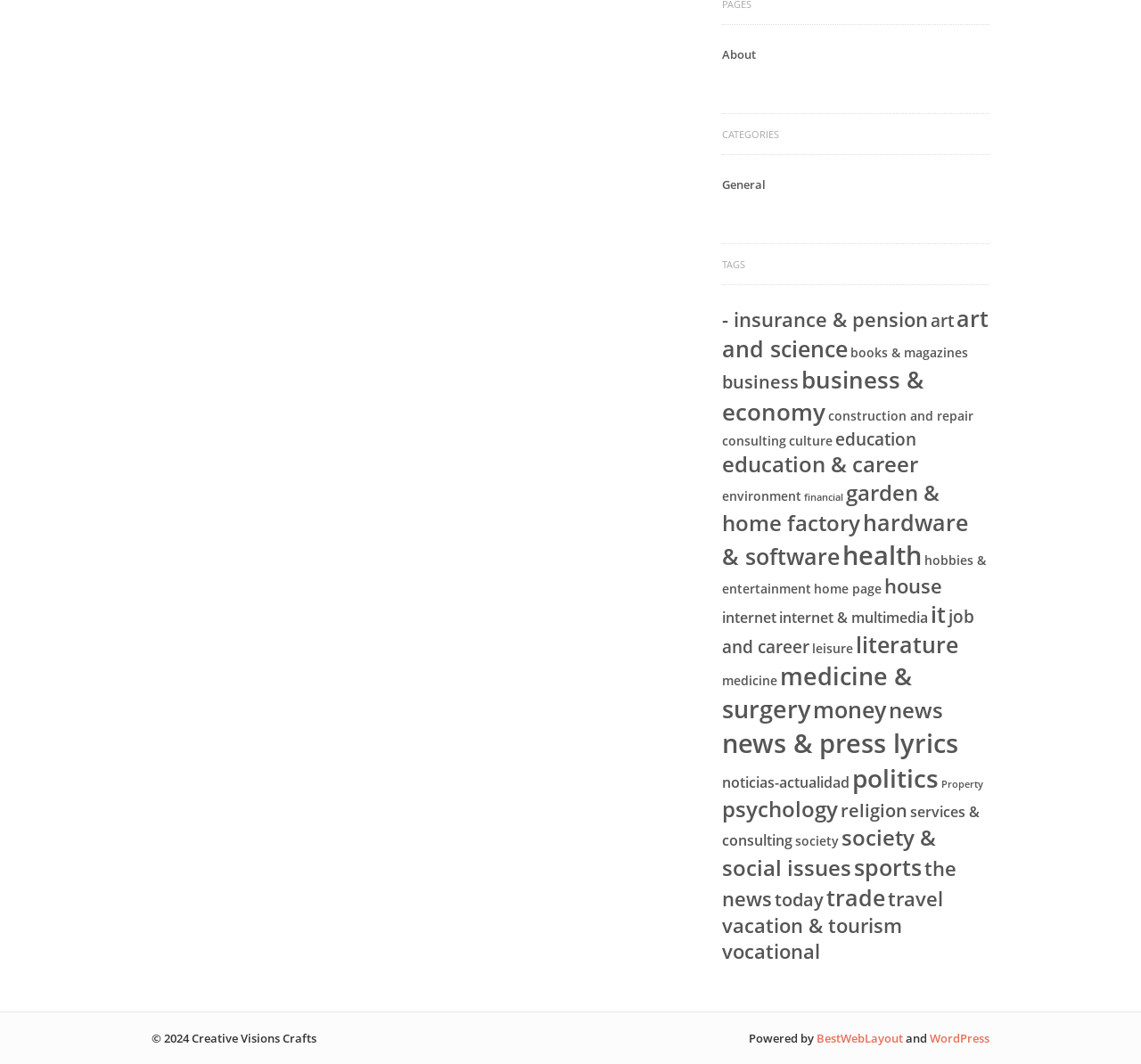Using the description: "home page", determine the UI element's bounding box coordinates. Ensure the coordinates are in the format of four float numbers between 0 and 1, i.e., [left, top, right, bottom].

[0.713, 0.545, 0.773, 0.561]